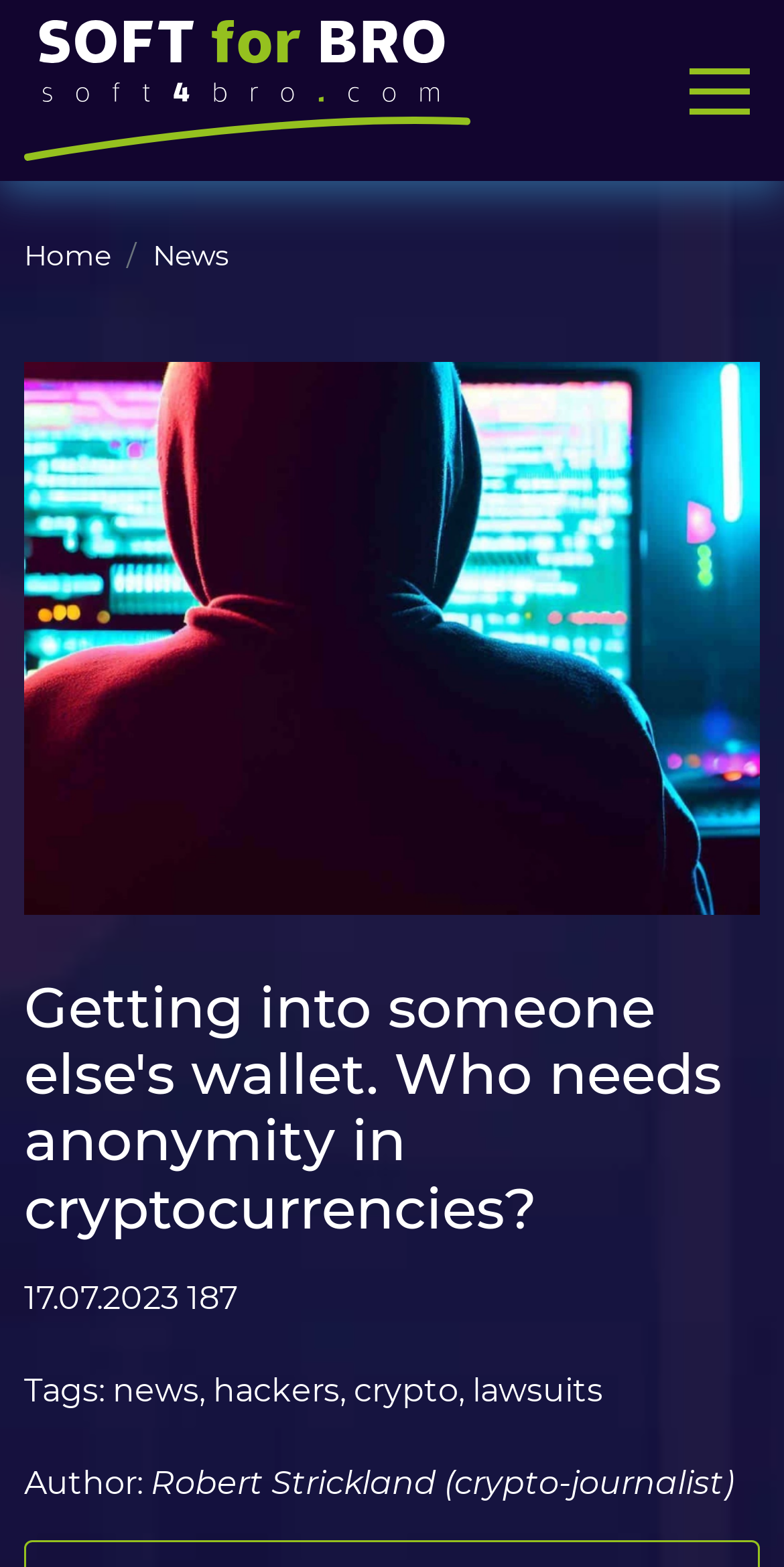Kindly determine the bounding box coordinates for the clickable area to achieve the given instruction: "Click on the 'Home' link".

[0.077, 0.167, 0.923, 0.213]